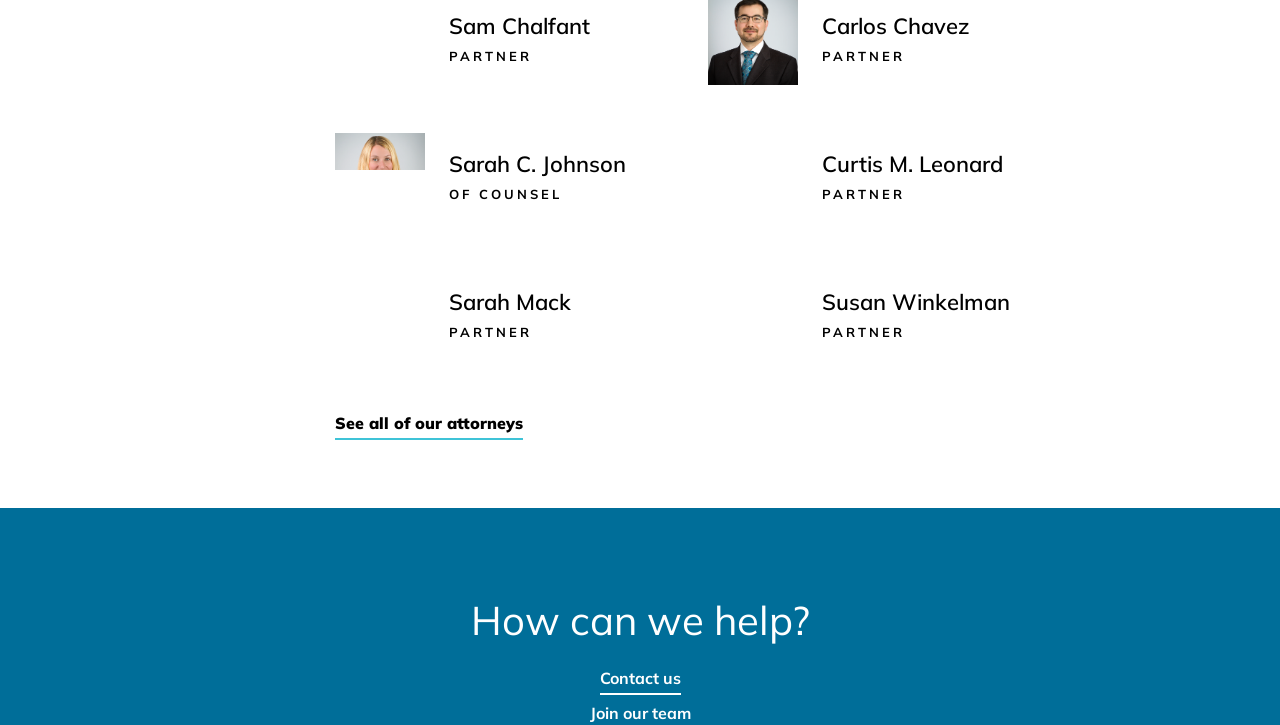Respond to the question with just a single word or phrase: 
What is the call-to-action at the bottom of the page?

Contact us